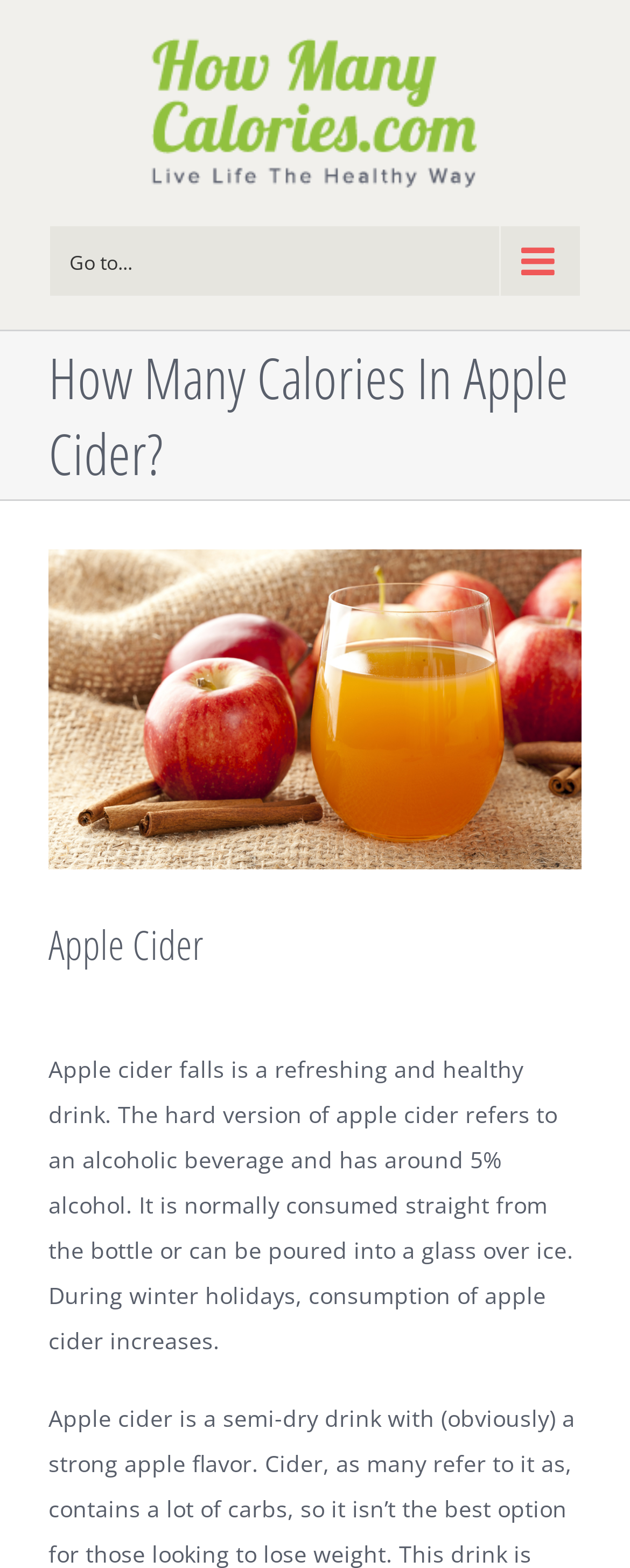Answer the question with a single word or phrase: 
What is apple cider?

A refreshing and healthy drink